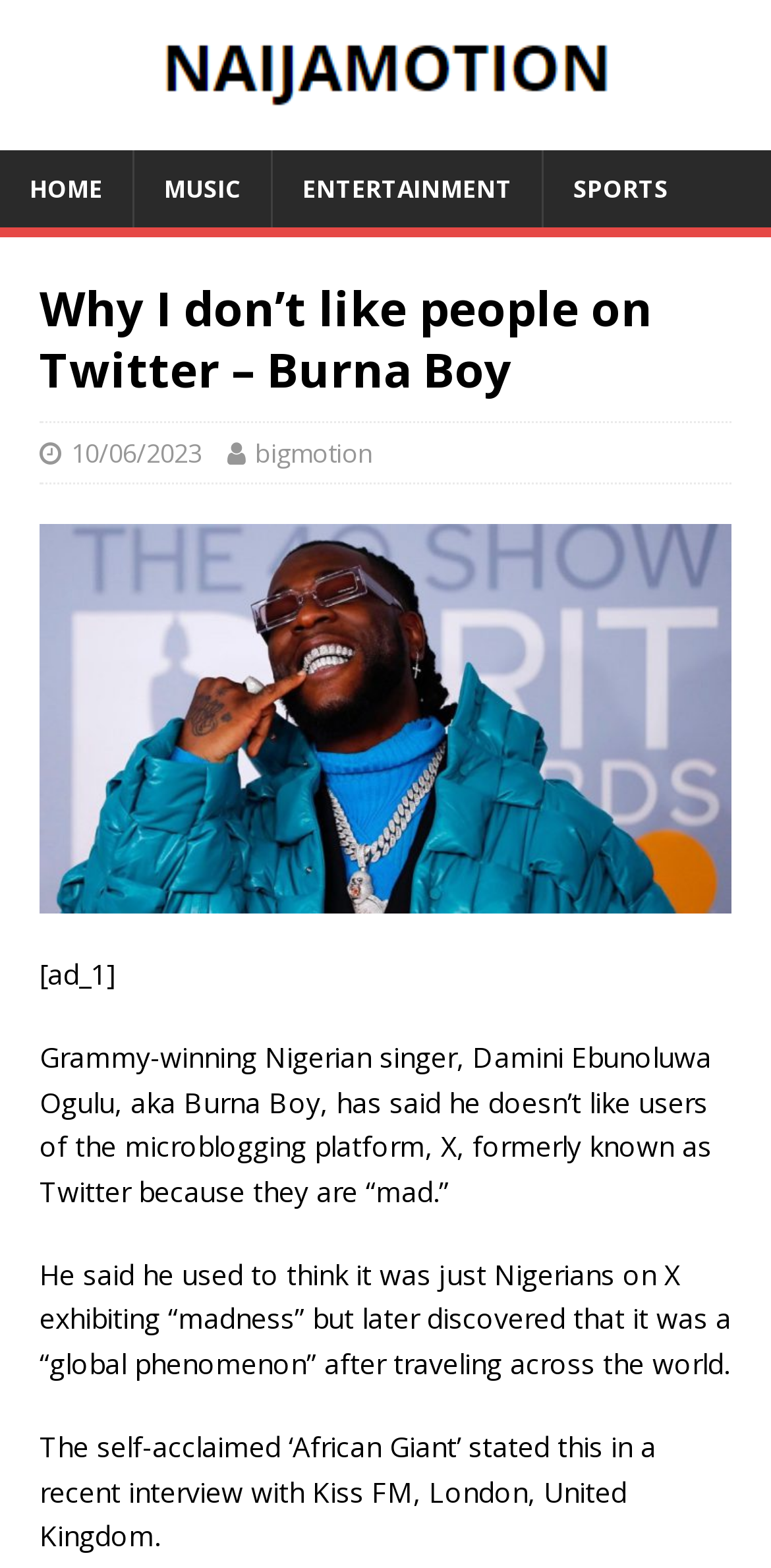Provide a brief response to the question below using a single word or phrase: 
What is the name of the radio station where Burna Boy gave an interview?

Kiss FM